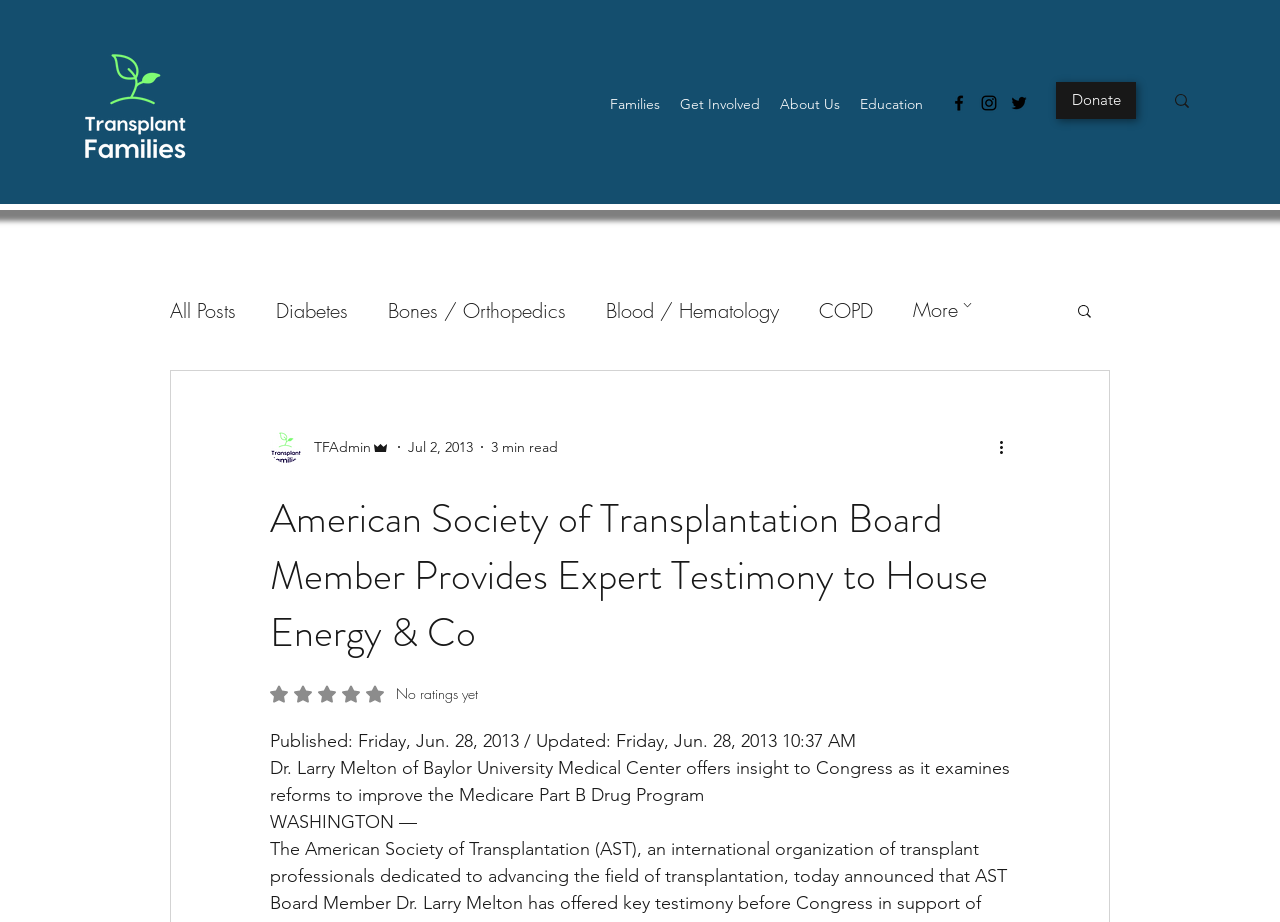What is Dr. Larry Melton's affiliation?
Identify the answer in the screenshot and reply with a single word or phrase.

Baylor University Medical Center